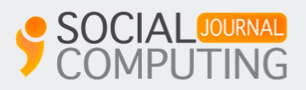Create a detailed narrative for the image.

The image features the logo of "Social Computing Journal," showcasing the vibrant and dynamic nature of social media and technology discourse. The logo combines elements of text and design, with "SOCIAL" in bold, highlighting the focus on social interaction, while "JOURNAL" and "COMPUTING" are elegantly integrated, suggesting a scholarly approach. The overall design emphasizes modernity and relevance, mirroring the fast-paced evolution of social platforms and their impact on society. This branding is aligned with the journal's mission to explore various facets of social media, technology, and their intersections.